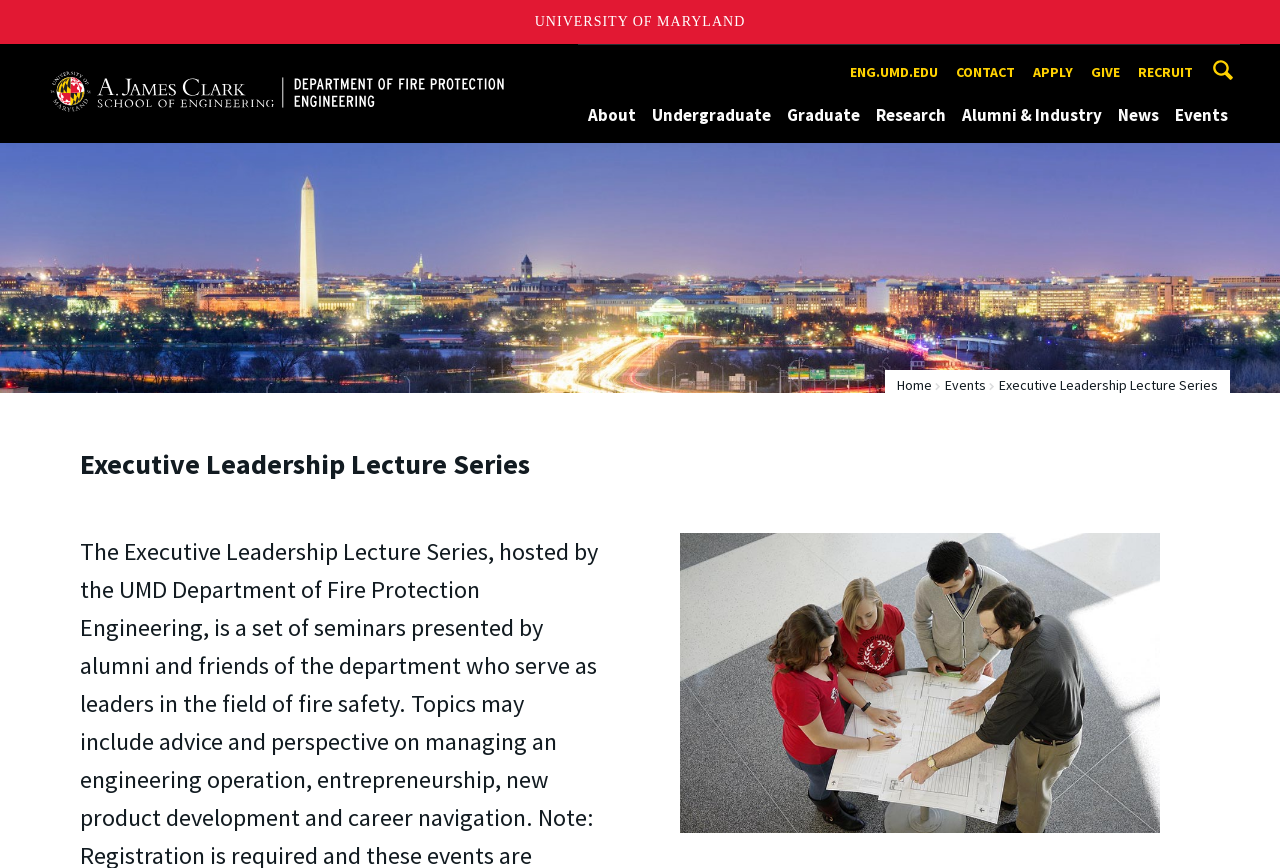Please identify the bounding box coordinates of the clickable area that will fulfill the following instruction: "Read the article about Channing Capital Management". The coordinates should be in the format of four float numbers between 0 and 1, i.e., [left, top, right, bottom].

None